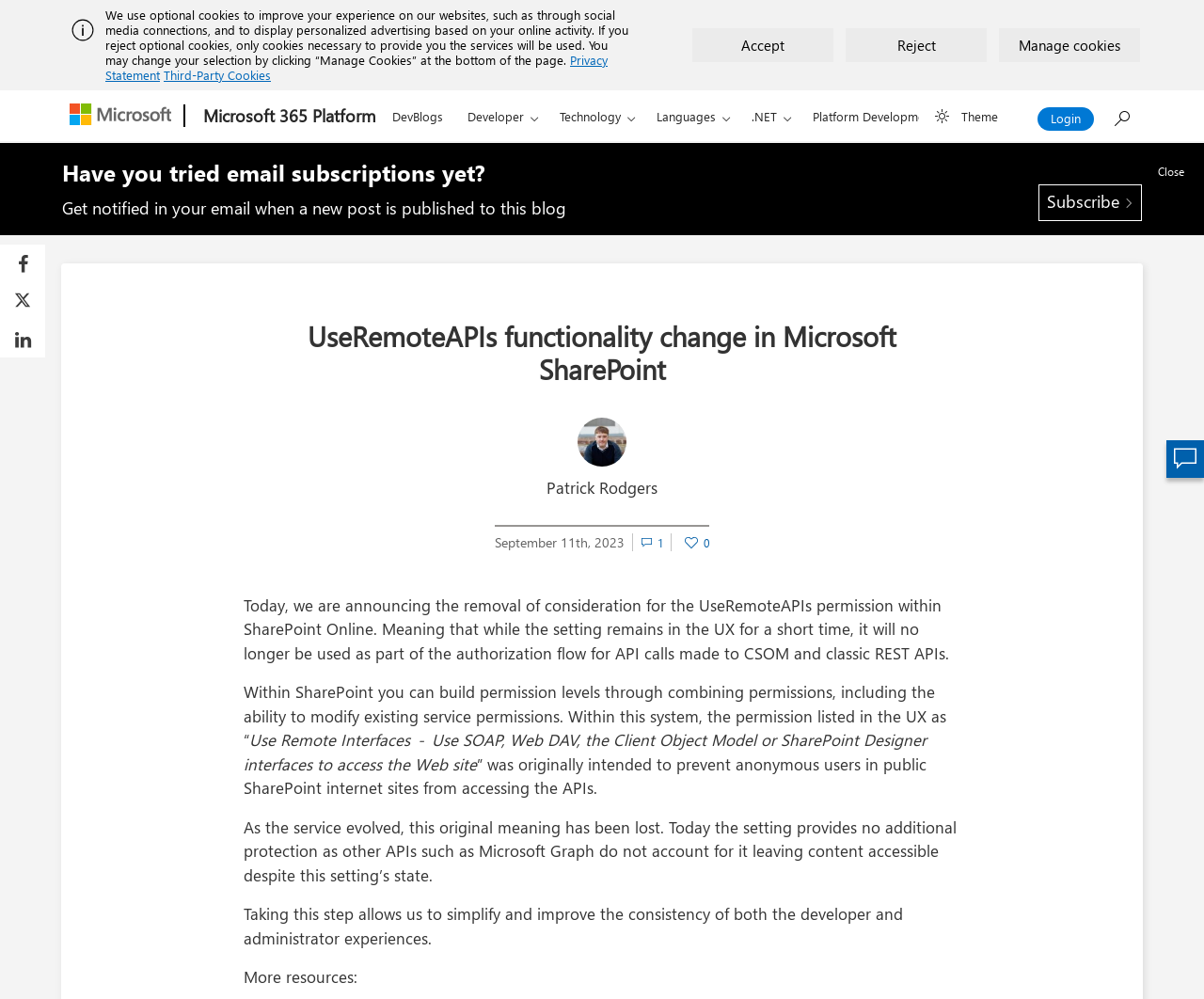What is the author's name of the blog post?
Using the image as a reference, deliver a detailed and thorough answer to the question.

The author's name is mentioned in the blog post, which is Patrick Rodgers, as indicated by the StaticText element with the text 'Patrick Rodgers'.